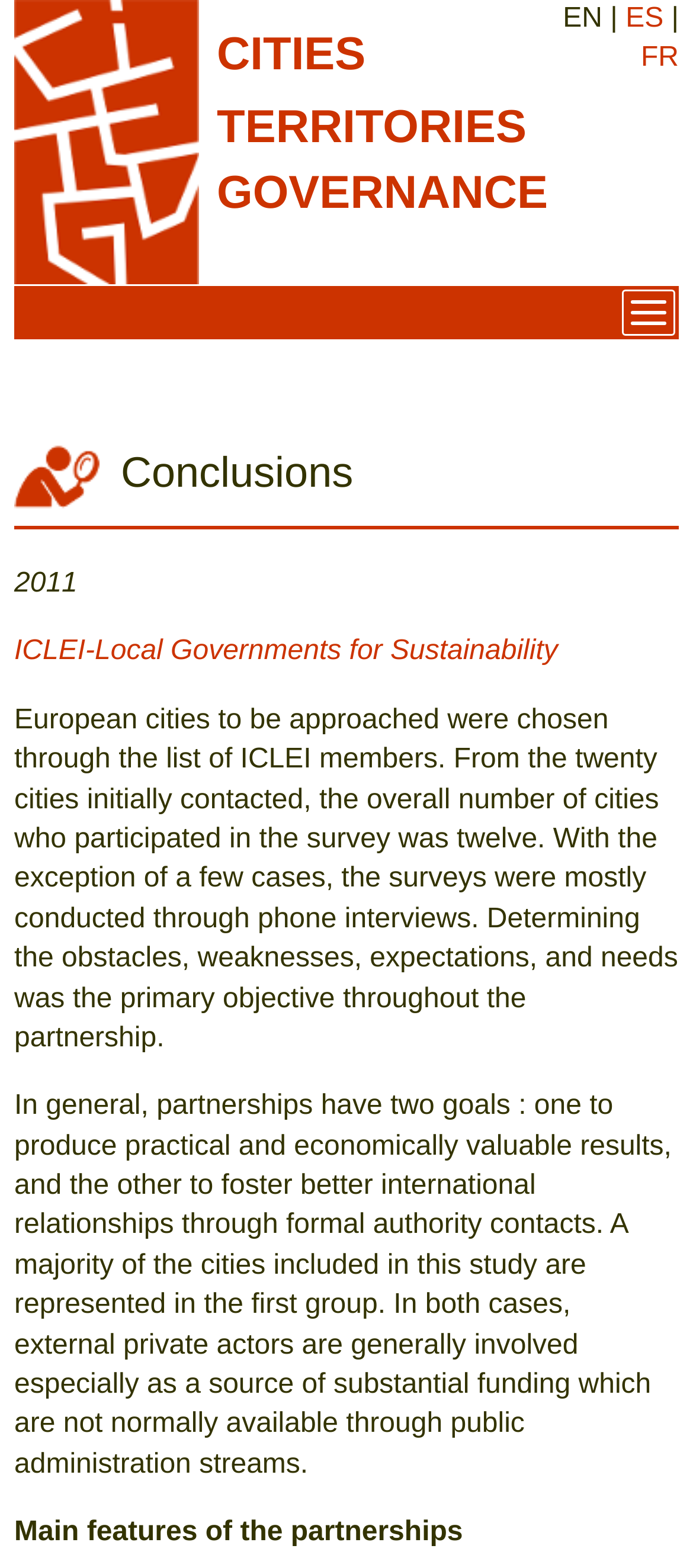Give a concise answer of one word or phrase to the question: 
What language options are available on the webpage?

EN, ES, FR